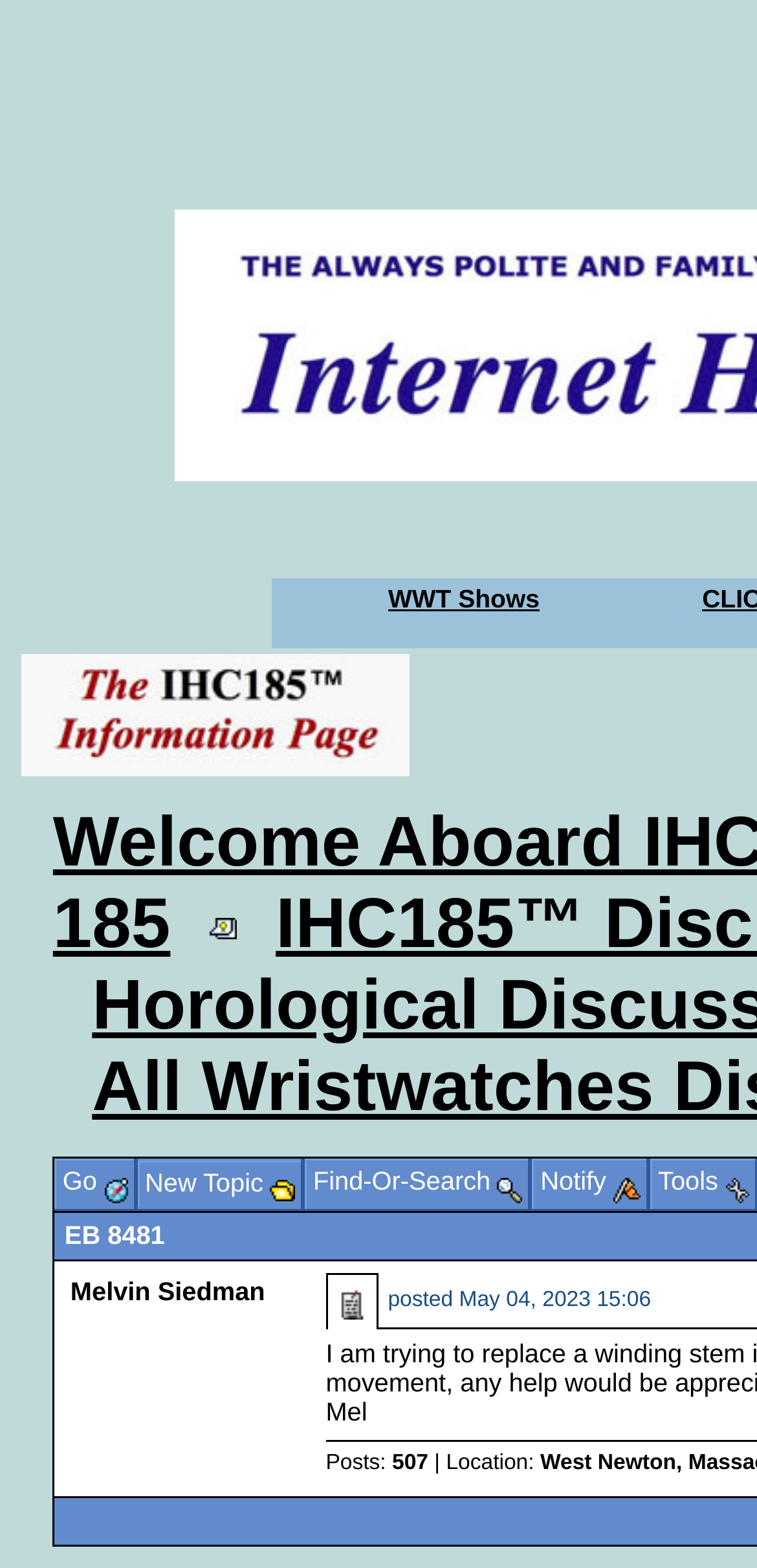How many posts does Melvin Siedman have?
Utilize the image to construct a detailed and well-explained answer.

I found the text 'Posts: 507' in a table cell near the name 'Melvin Siedman'. This suggests that Melvin Siedman has 507 posts.